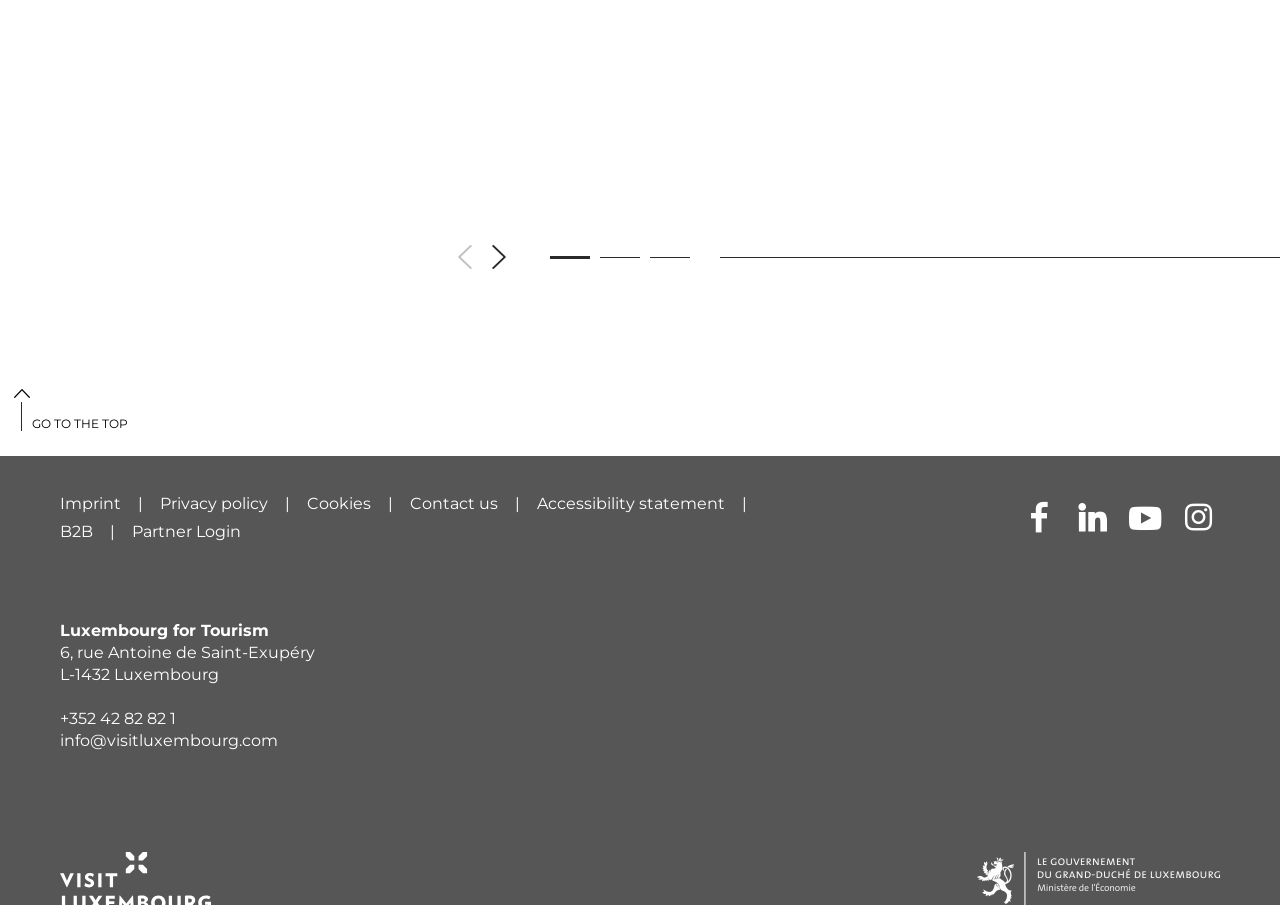What is the name of the organization?
Answer the question with a single word or phrase, referring to the image.

Luxembourg for Tourism